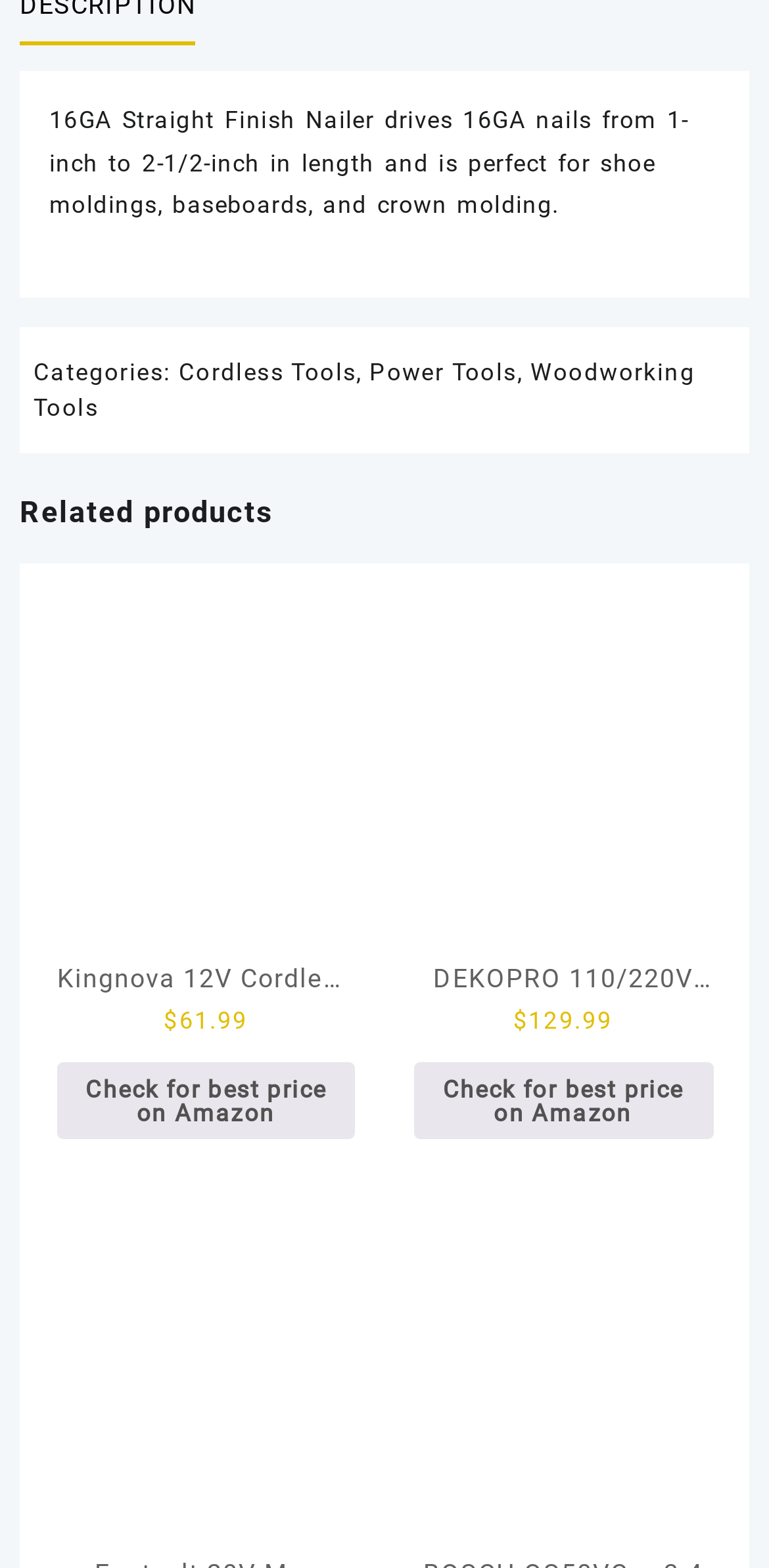Identify the bounding box coordinates for the UI element that matches this description: "alt="dekopro 110/220V mma welder"".

[0.509, 0.369, 0.955, 0.588]